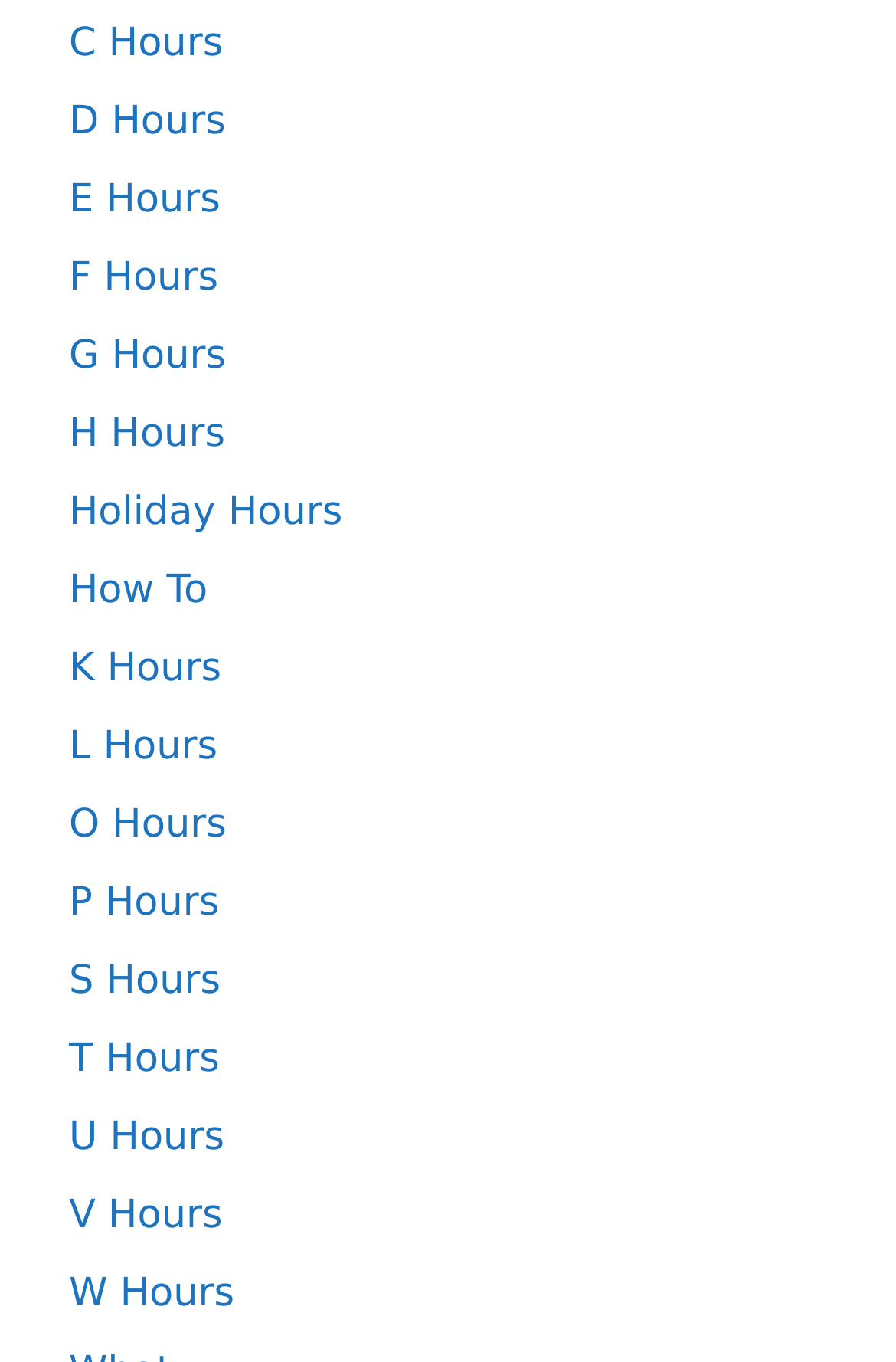Please determine the bounding box coordinates for the element with the description: "#comp-jz818tu3 svg [data-color="1"] {fill: #CE7D5D;}".

None